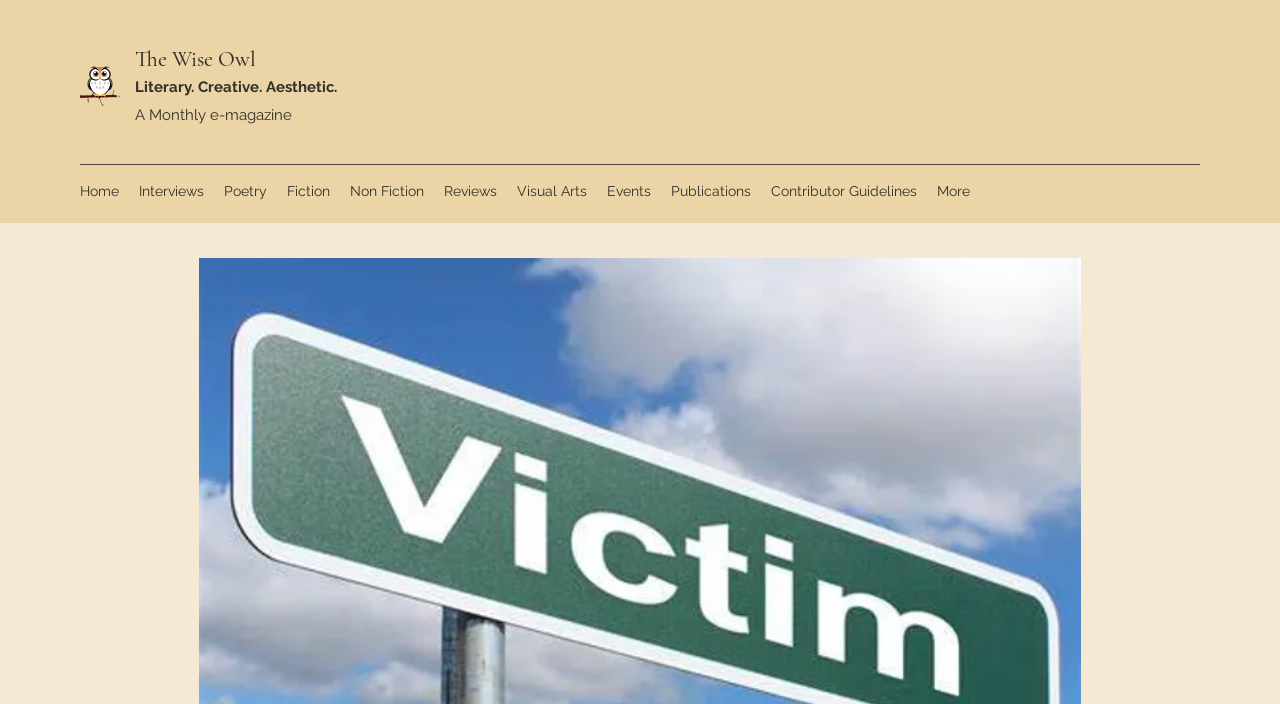From the element description Fiction, predict the bounding box coordinates of the UI element. The coordinates must be specified in the format (top-left x, top-left y, bottom-right x, bottom-right y) and should be within the 0 to 1 range.

[0.216, 0.25, 0.266, 0.293]